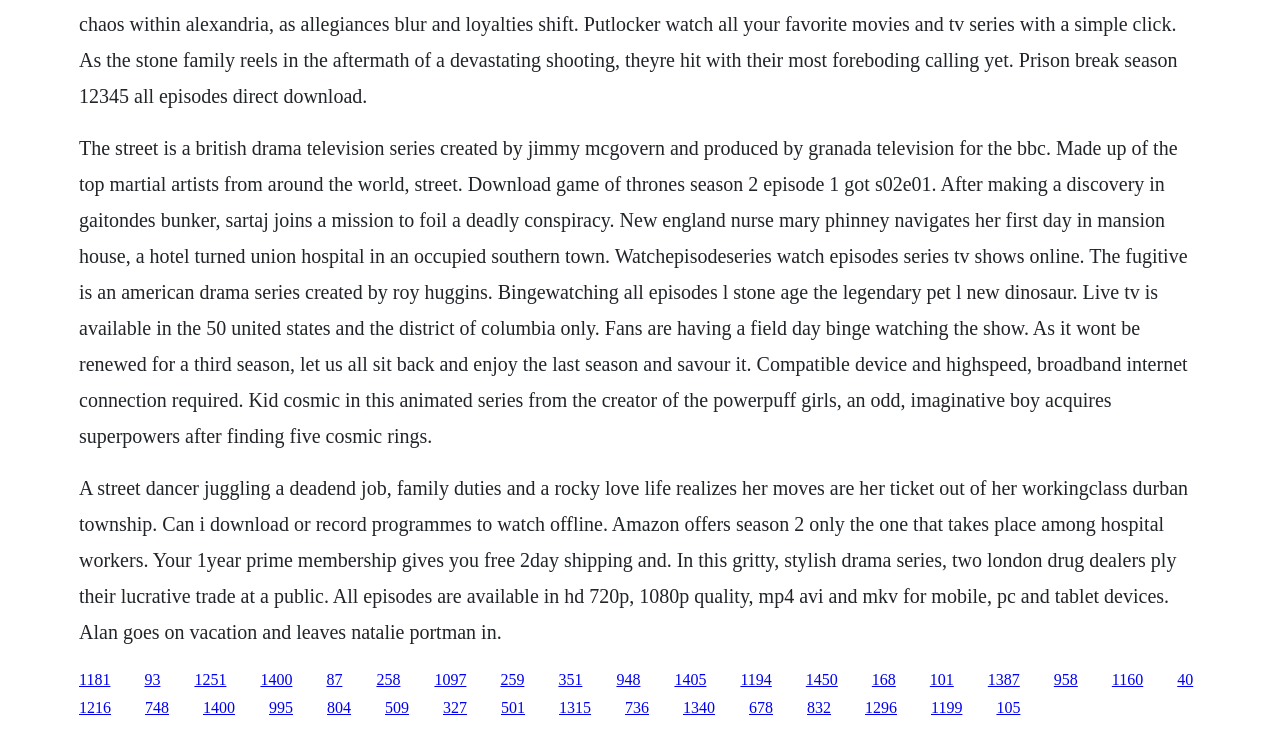Find the bounding box coordinates of the element's region that should be clicked in order to follow the given instruction: "Click the link to watch episodes of A Street dancer series". The coordinates should consist of four float numbers between 0 and 1, i.e., [left, top, right, bottom].

[0.113, 0.957, 0.132, 0.98]